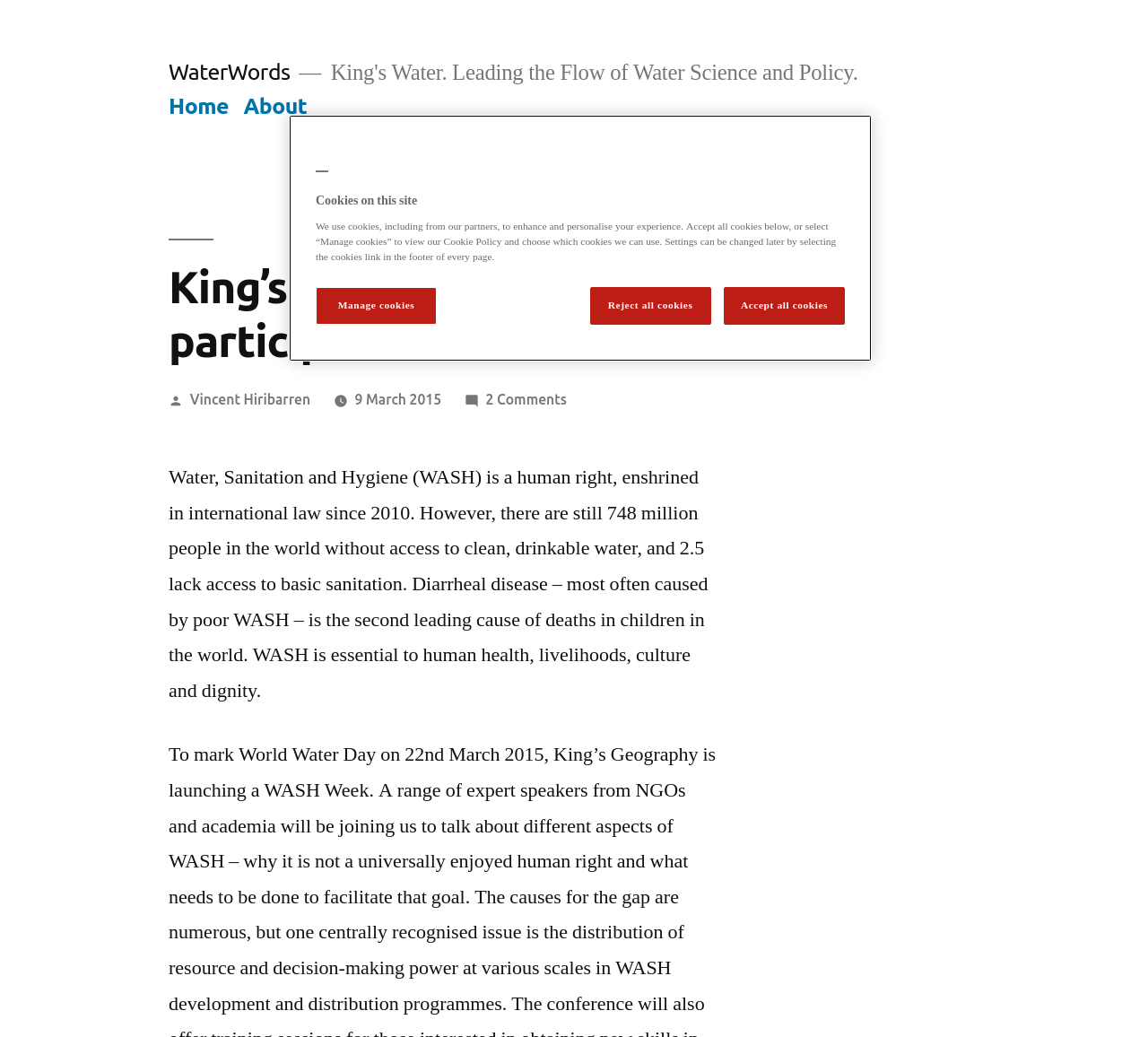Extract the primary headline from the webpage and present its text.

King’s Geography invites you to participate in WASH Week 2015